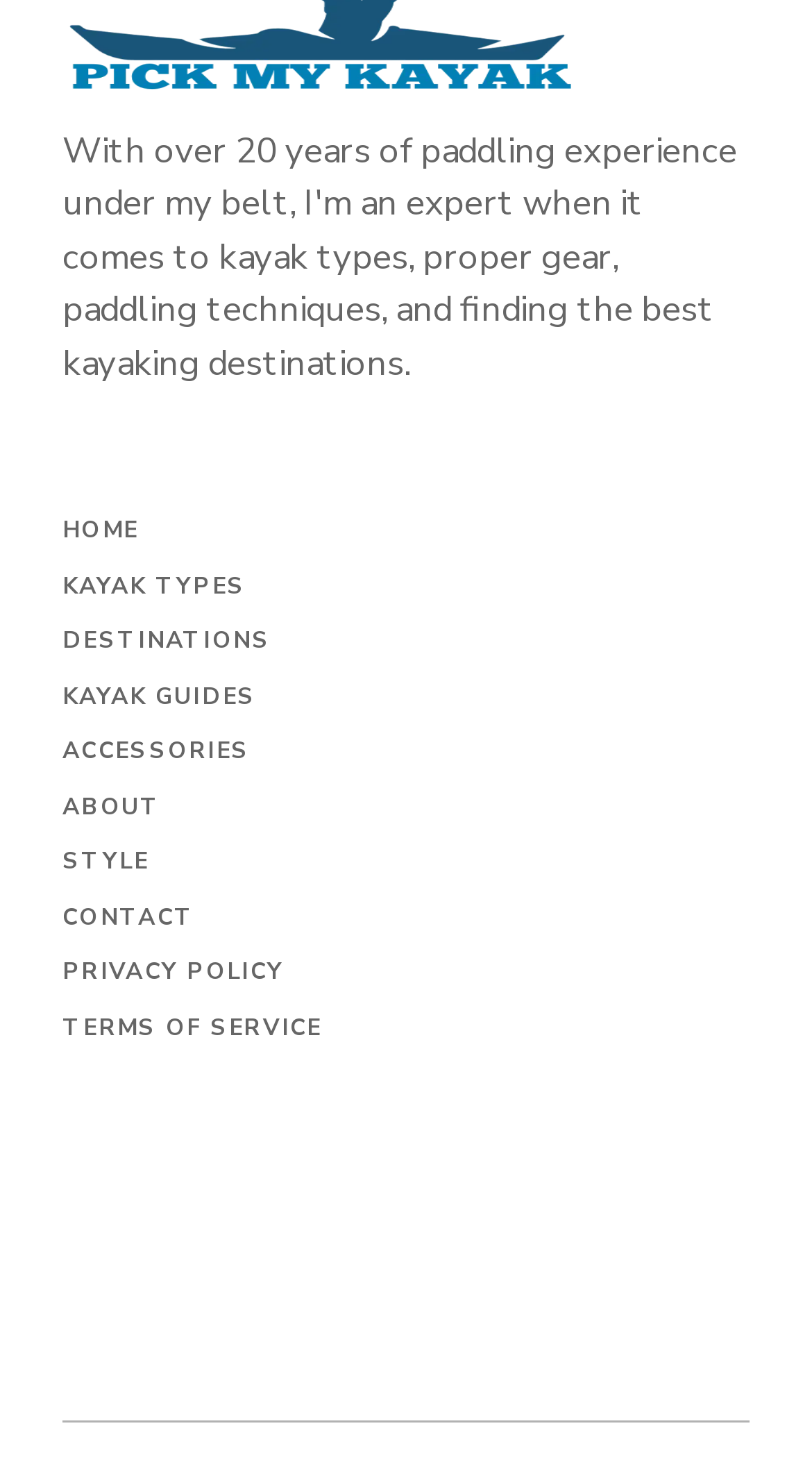Please specify the bounding box coordinates of the element that should be clicked to execute the given instruction: 'check accessories'. Ensure the coordinates are four float numbers between 0 and 1, expressed as [left, top, right, bottom].

[0.077, 0.504, 0.308, 0.525]